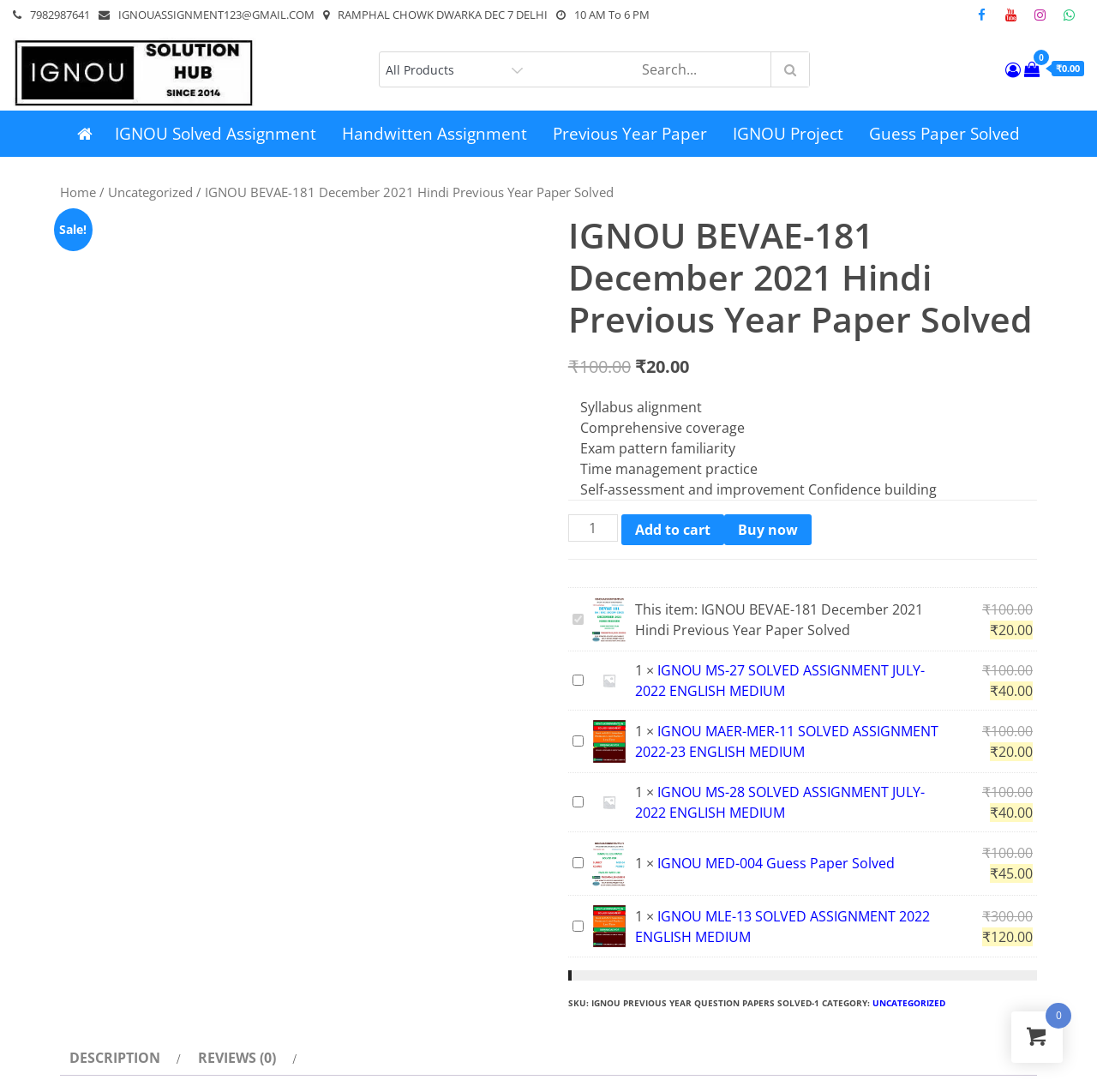What is the phone number displayed on the webpage?
Analyze the image and deliver a detailed answer to the question.

The phone number is displayed at the top of the webpage, in a static text element with a bounding box coordinate of [0.027, 0.006, 0.082, 0.02].